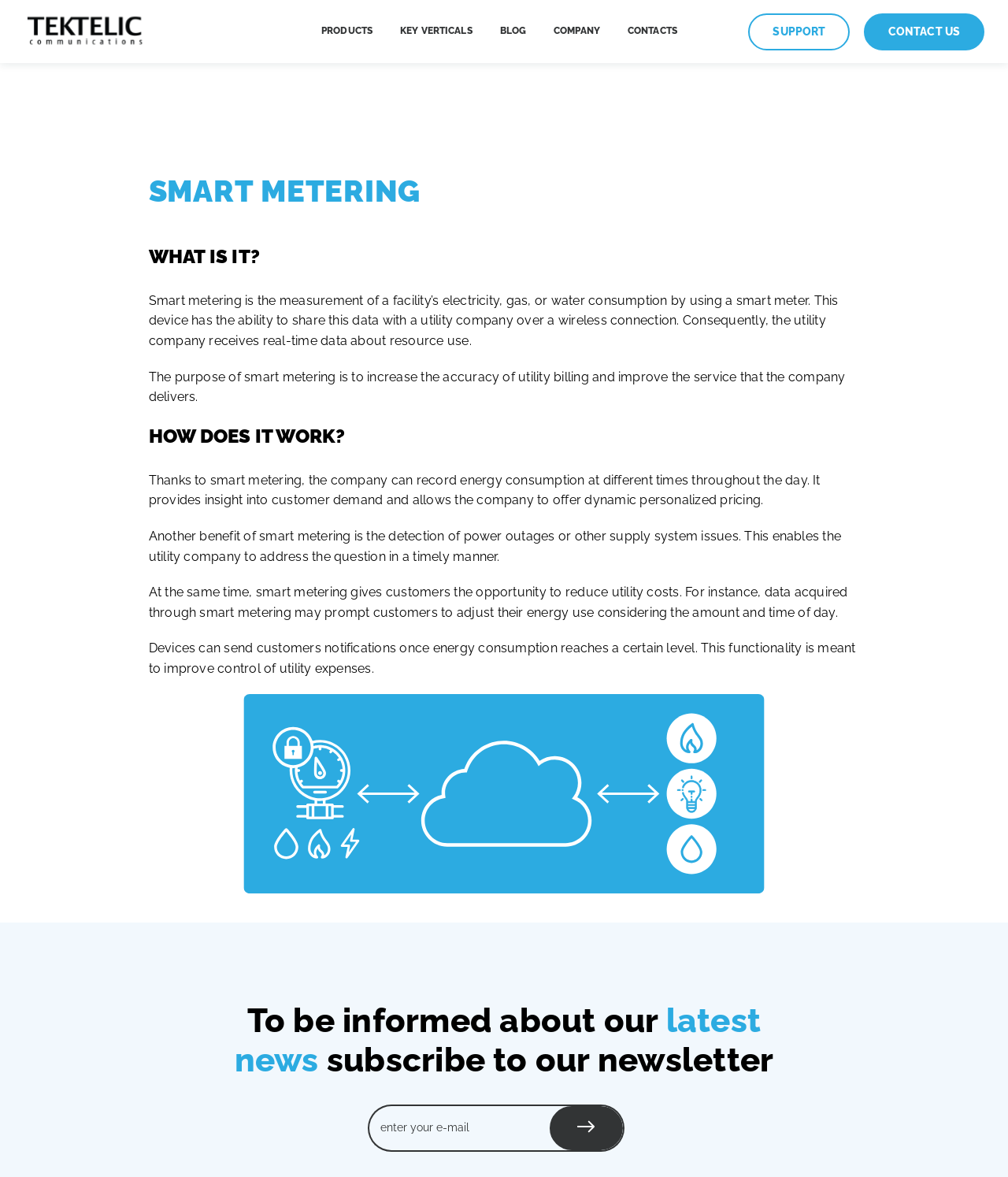Identify the bounding box coordinates of the clickable region necessary to fulfill the following instruction: "Enter email address". The bounding box coordinates should be four float numbers between 0 and 1, i.e., [left, top, right, bottom].

[0.367, 0.939, 0.545, 0.977]